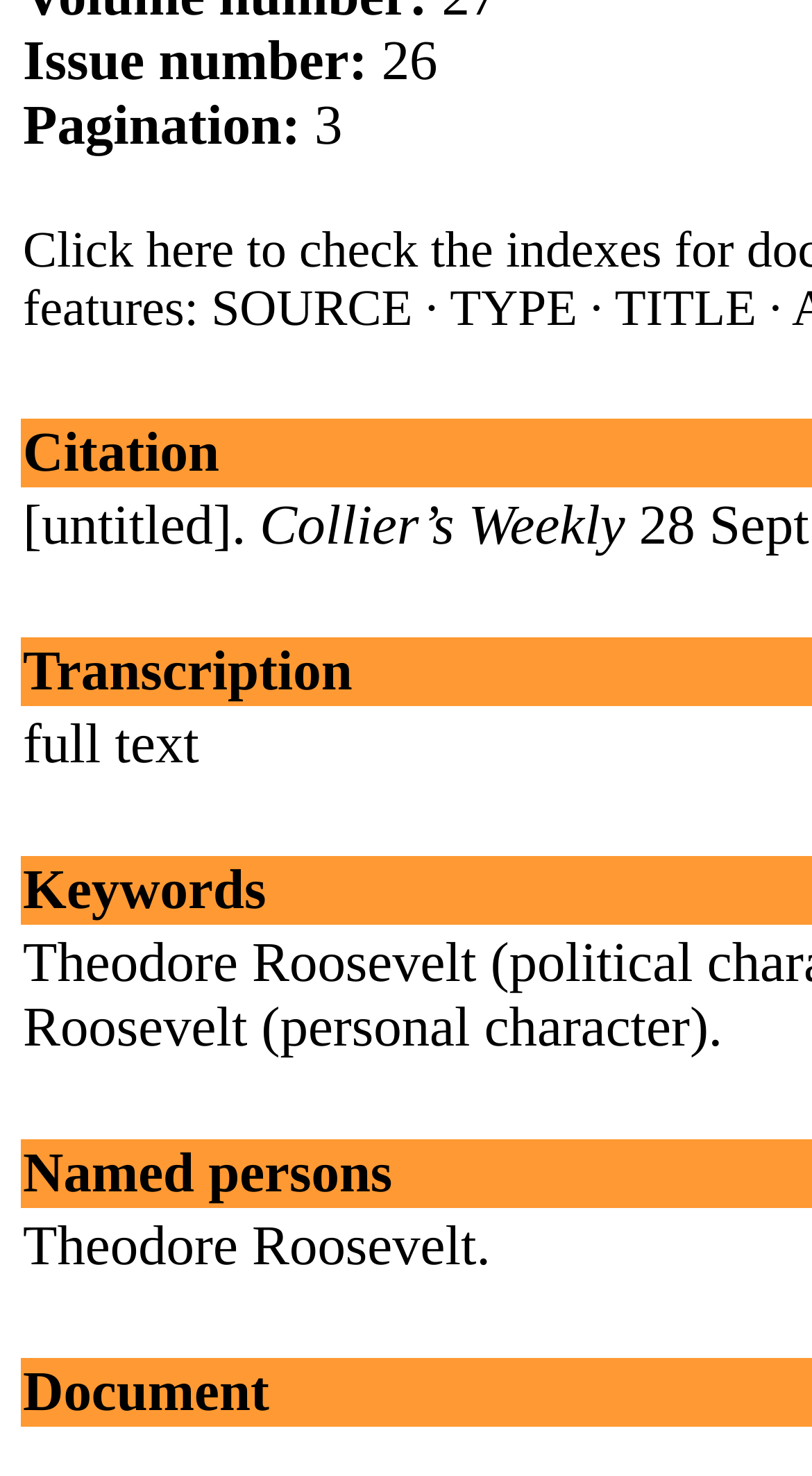Based on the image, provide a detailed and complete answer to the question: 
What is the last link on the webpage?

The last link on the webpage is 'Theodore Roosevelt', which can be found at the bottom of the webpage.